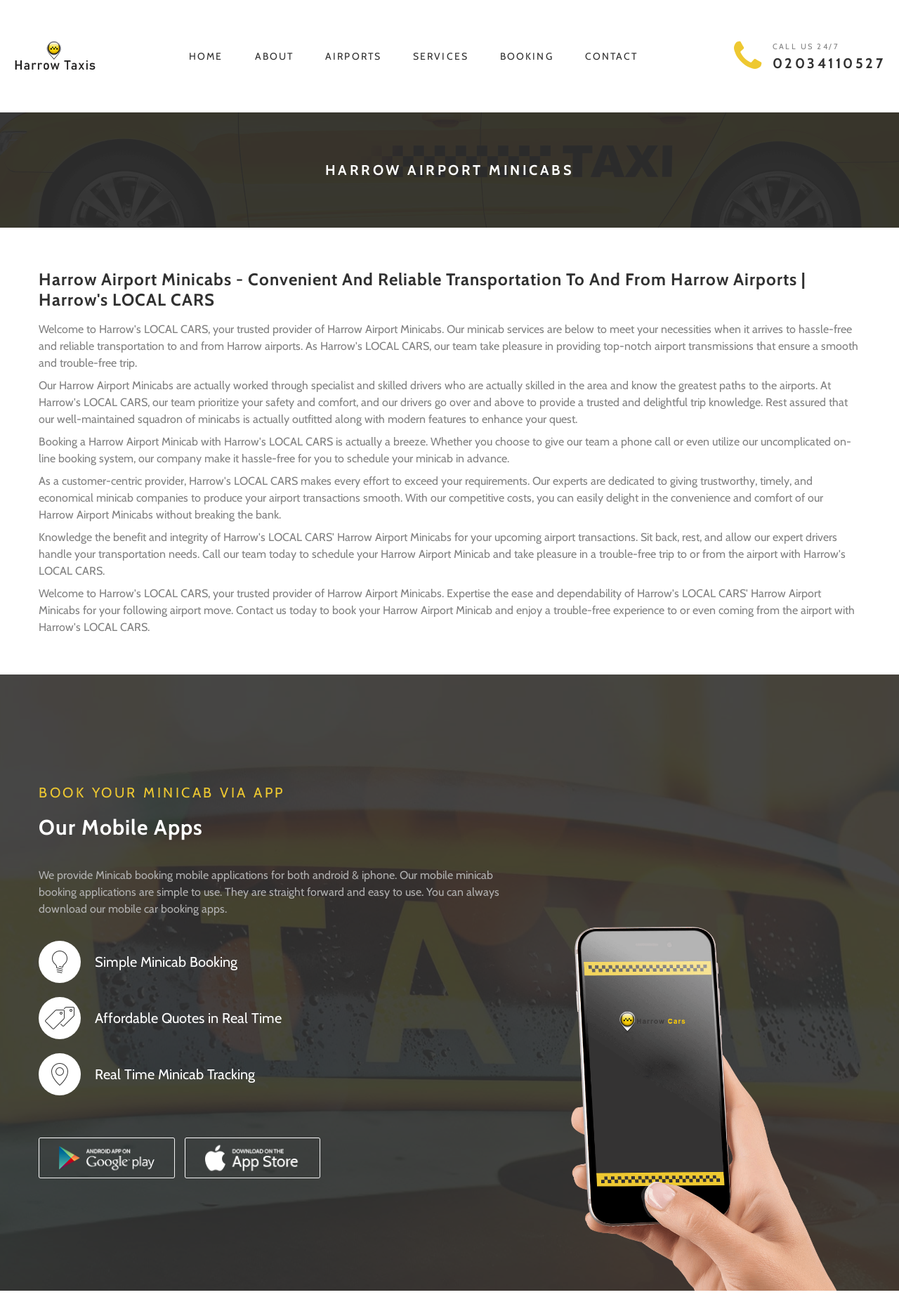Reply to the question with a single word or phrase:
How many types of mobile apps are available for minicab booking?

2